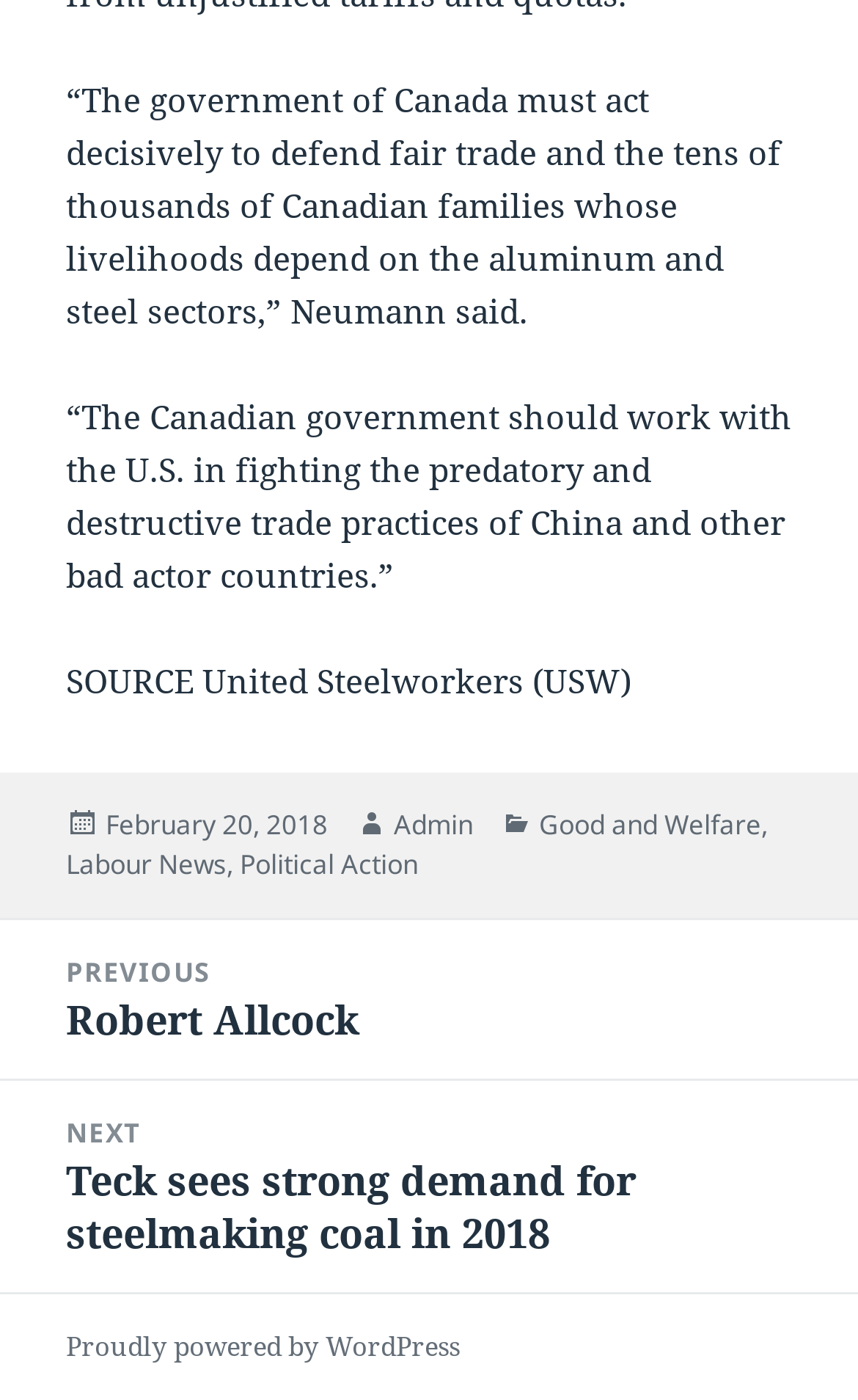What is the name of the author of the post?
Look at the image and respond with a one-word or short phrase answer.

Admin